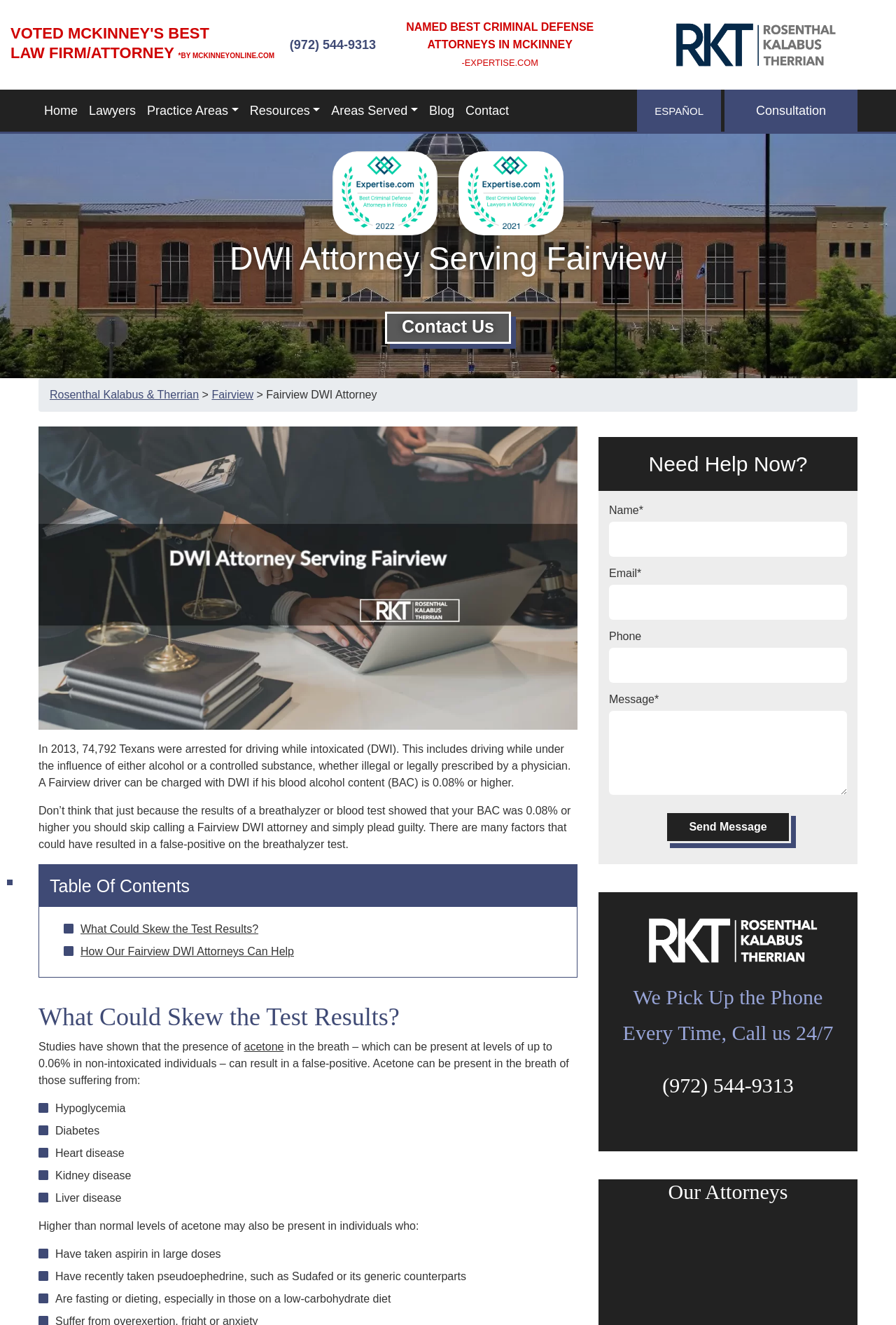Could you determine the bounding box coordinates of the clickable element to complete the instruction: "Click the Sign Up button"? Provide the coordinates as four float numbers between 0 and 1, i.e., [left, top, right, bottom].

None